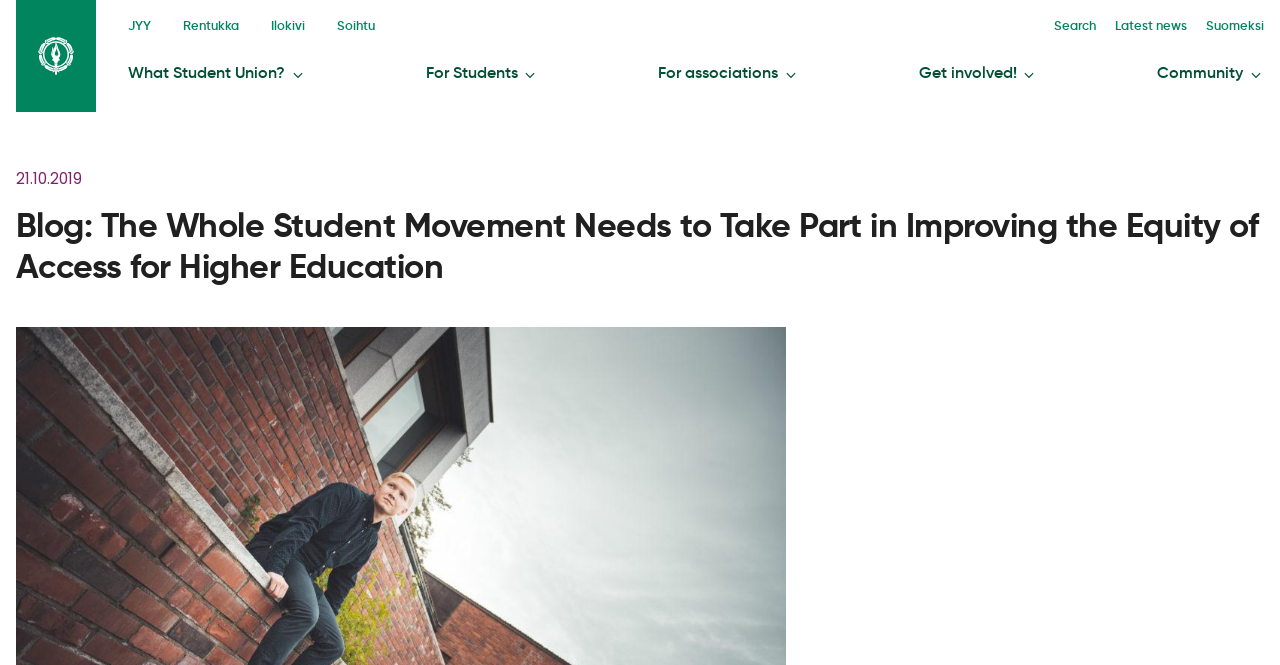Based on the description "JYY", find the bounding box of the specified UI element.

[0.088, 0.0, 0.13, 0.077]